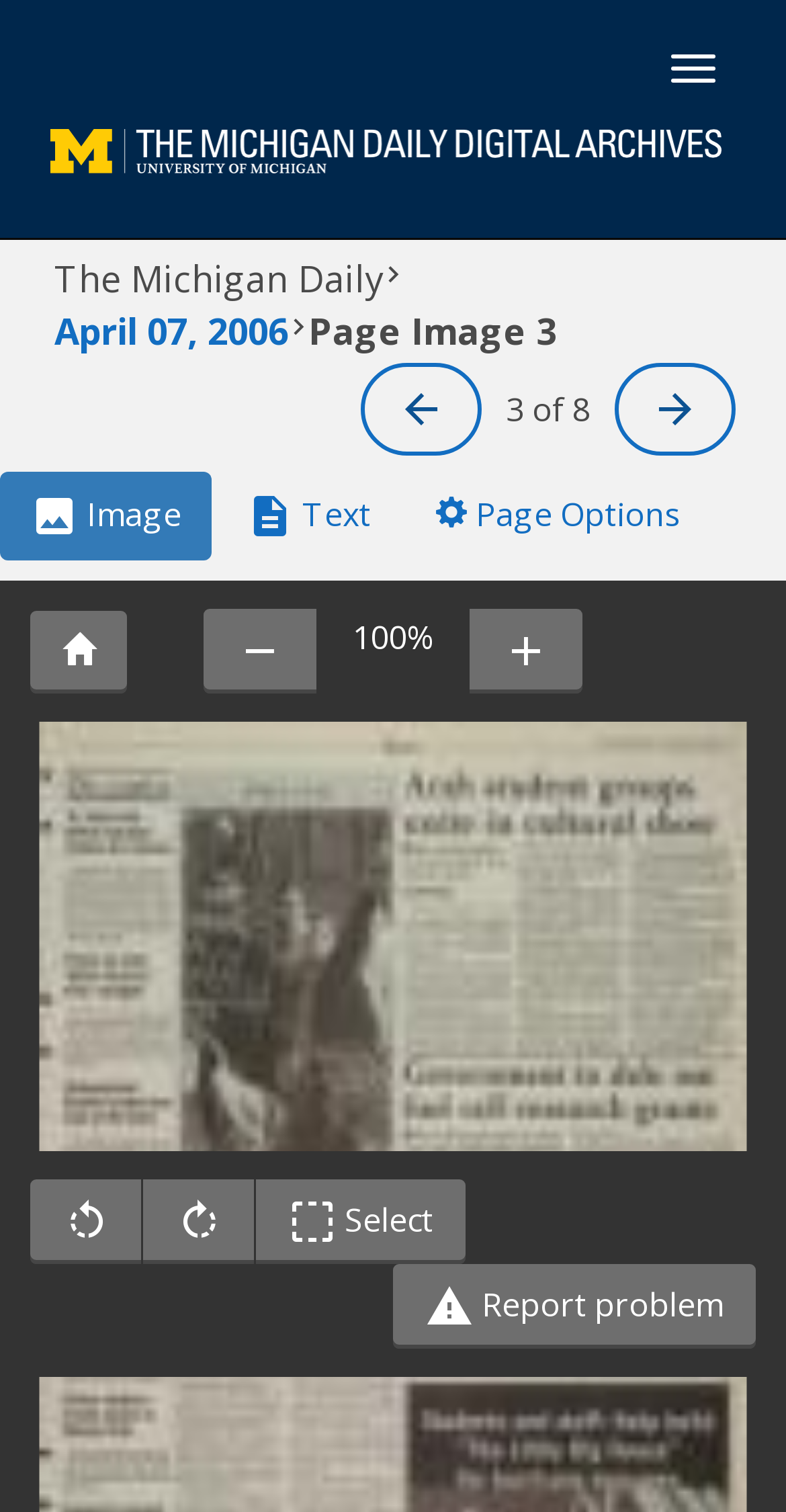Can you find the bounding box coordinates for the element to click on to achieve the instruction: "Select Image tab"?

[0.0, 0.312, 0.269, 0.371]